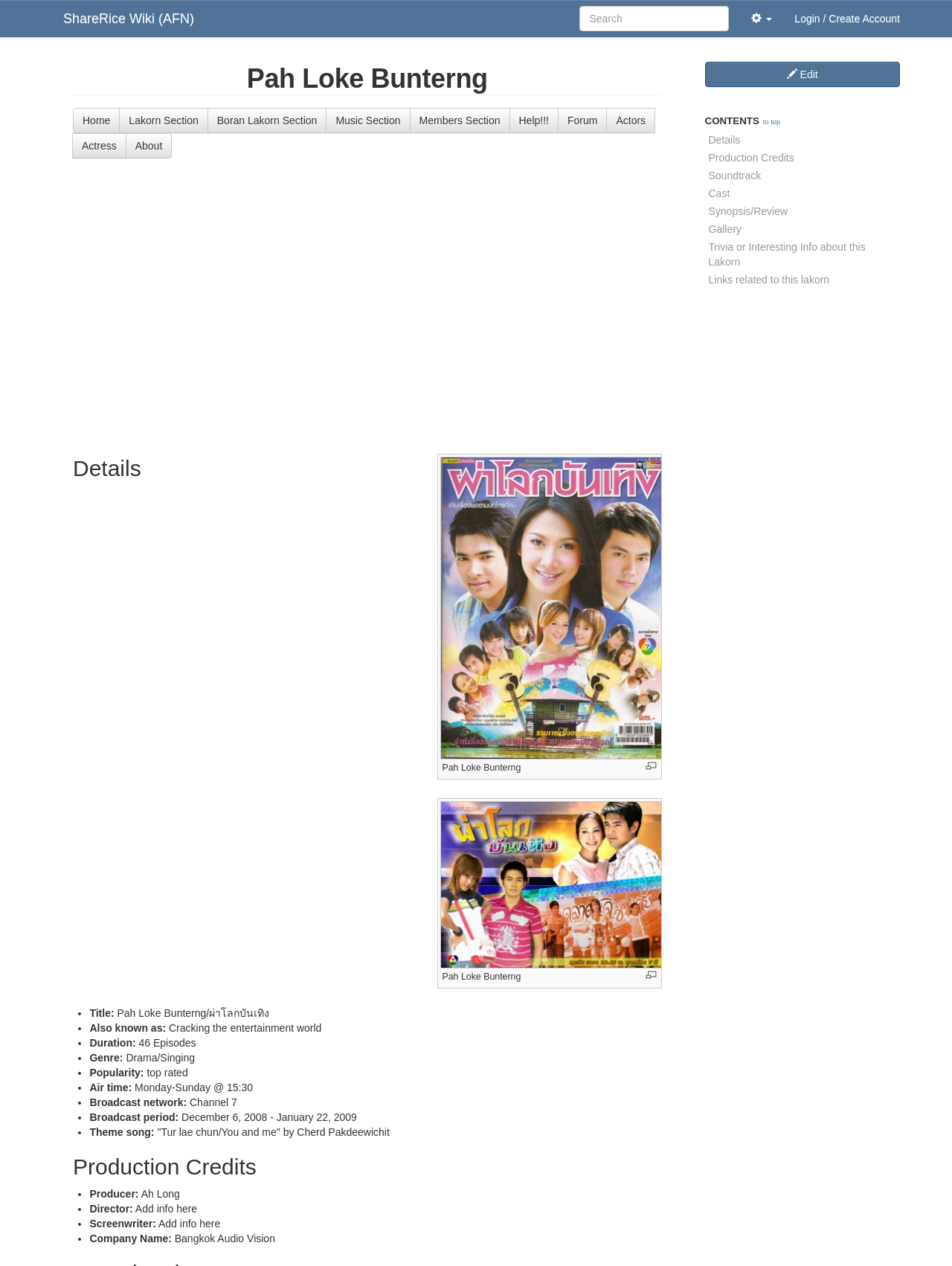Please pinpoint the bounding box coordinates for the region I should click to adhere to this instruction: "Click on the 'Ocarina of Time headlines Video Game Hall of Fame class of 2022' link".

None